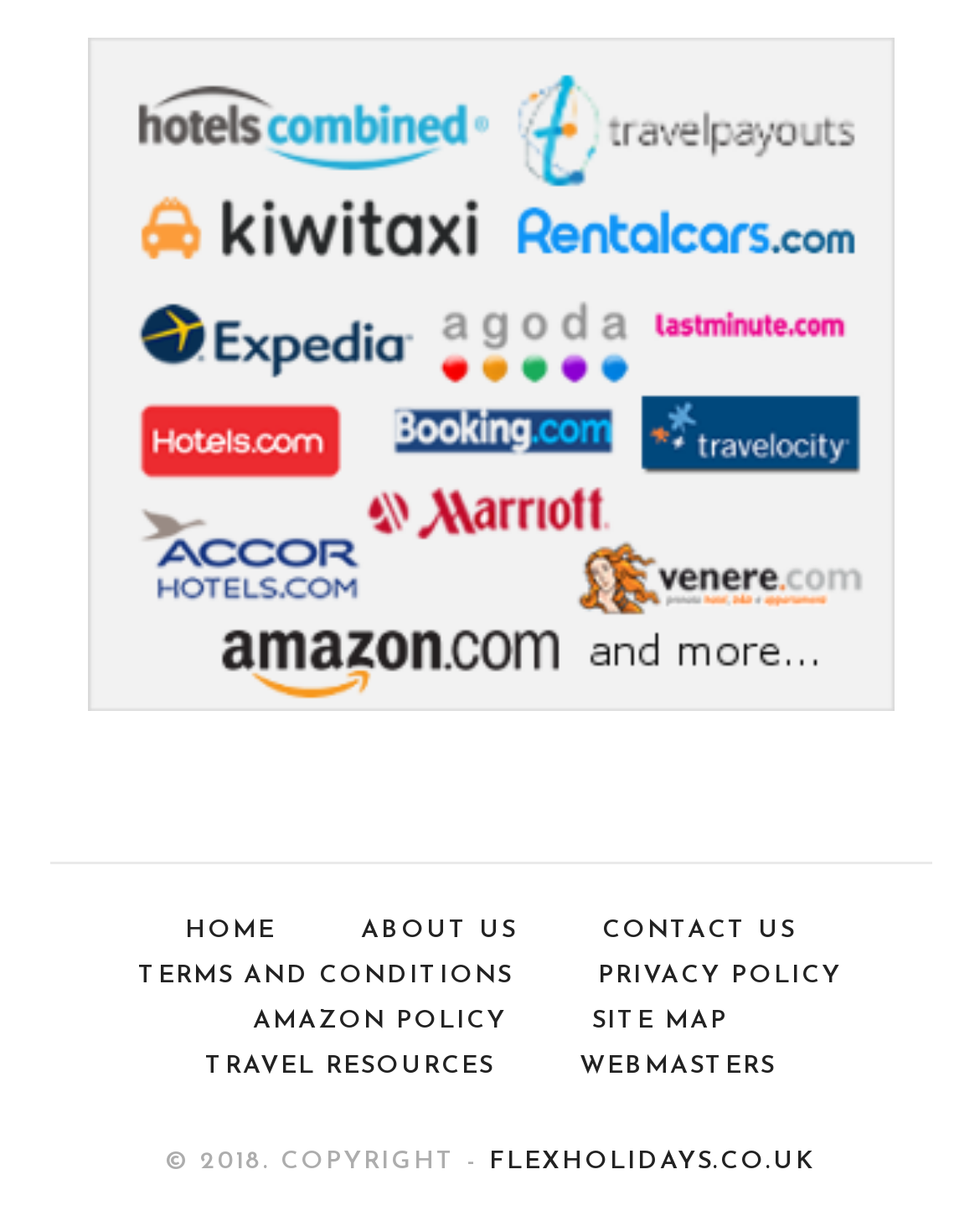Given the following UI element description: "Terms and Conditions", find the bounding box coordinates in the webpage screenshot.

[0.103, 0.784, 0.562, 0.806]